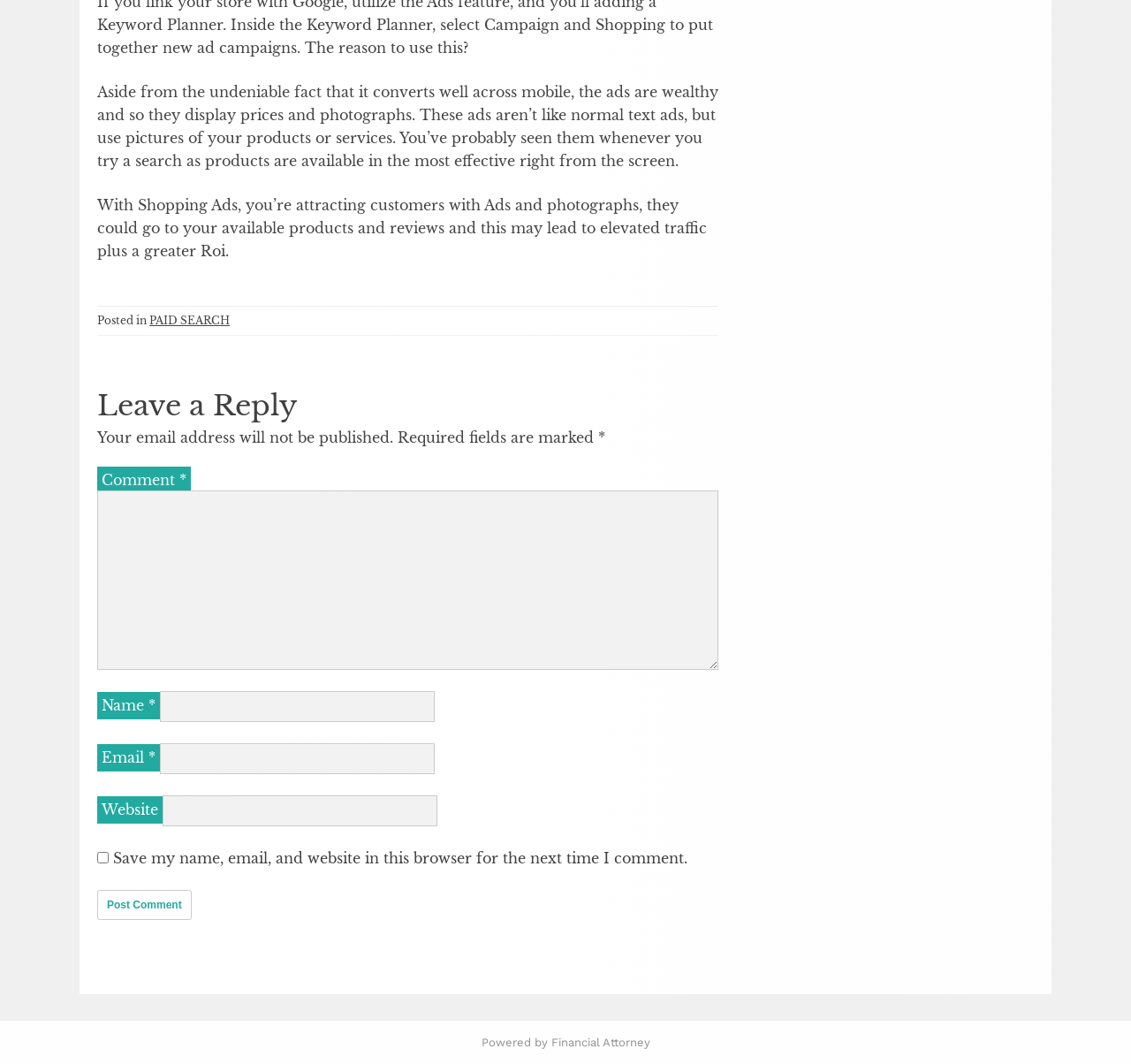Please give a one-word or short phrase response to the following question: 
What is the website powered by?

Financial Attorney